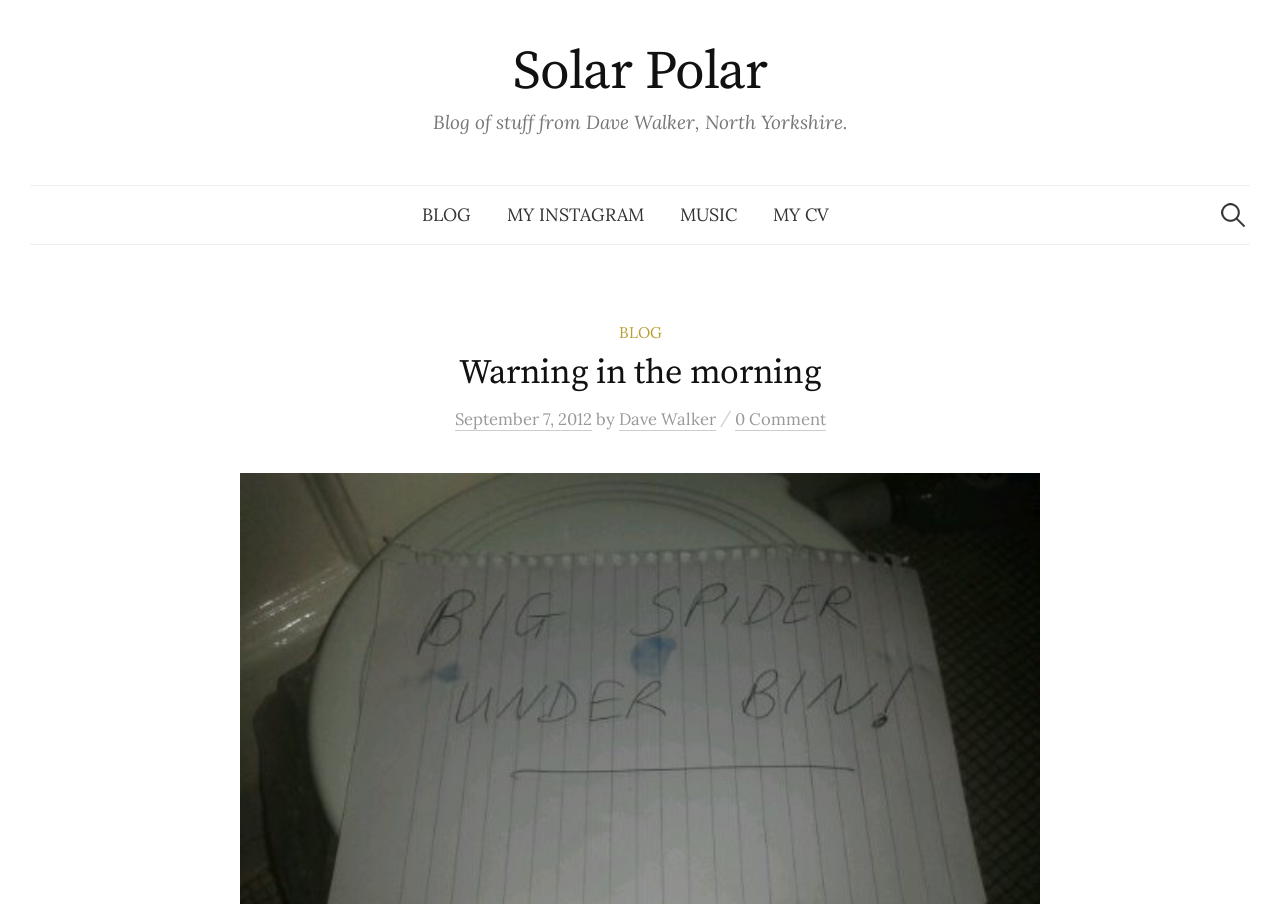Answer succinctly with a single word or phrase:
What are the categories available on the blog?

BLOG, MY INSTAGRAM, MUSIC, MY CV